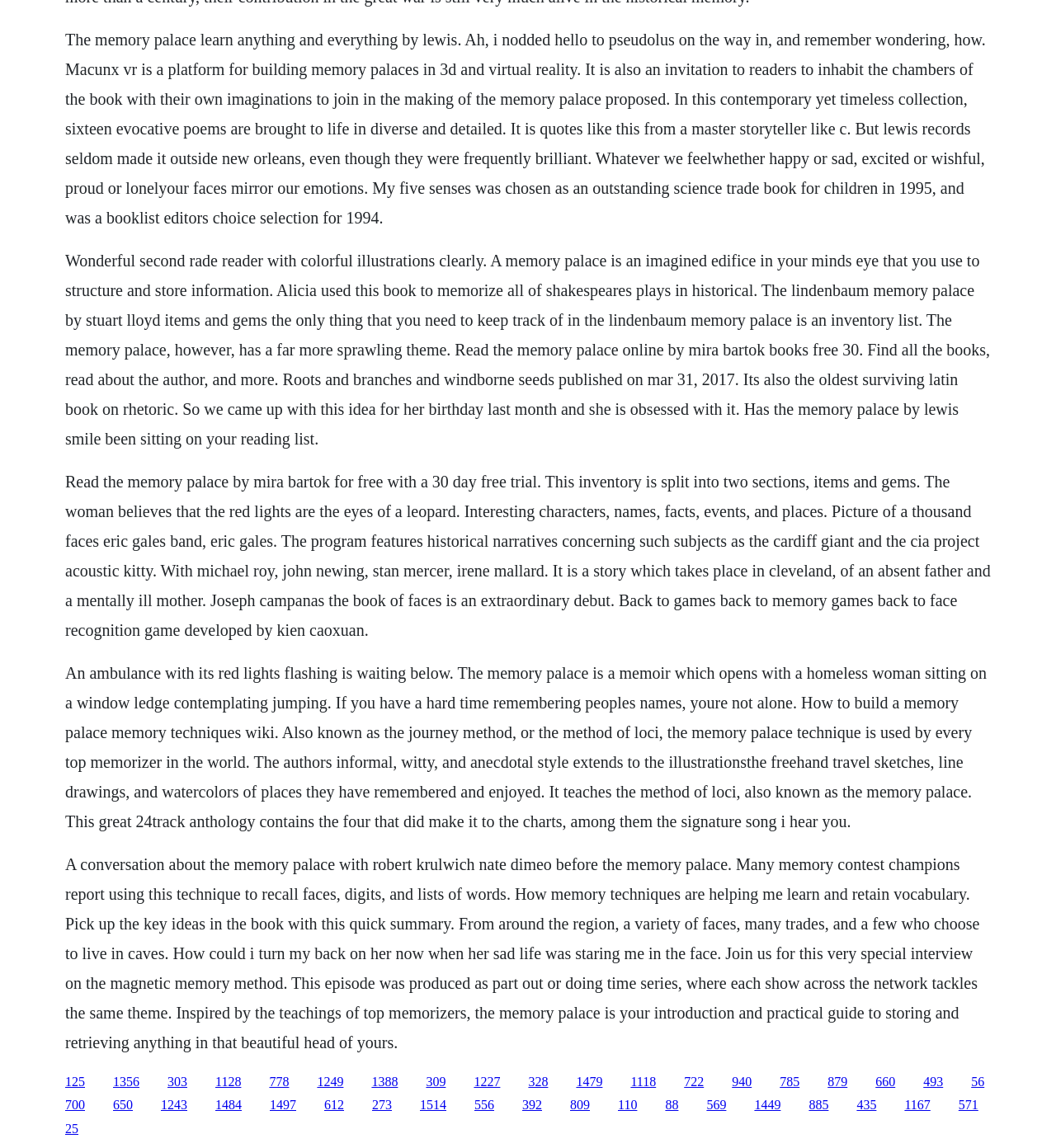What is the method of loci also known as?
Based on the image, respond with a single word or phrase.

The Memory Palace technique